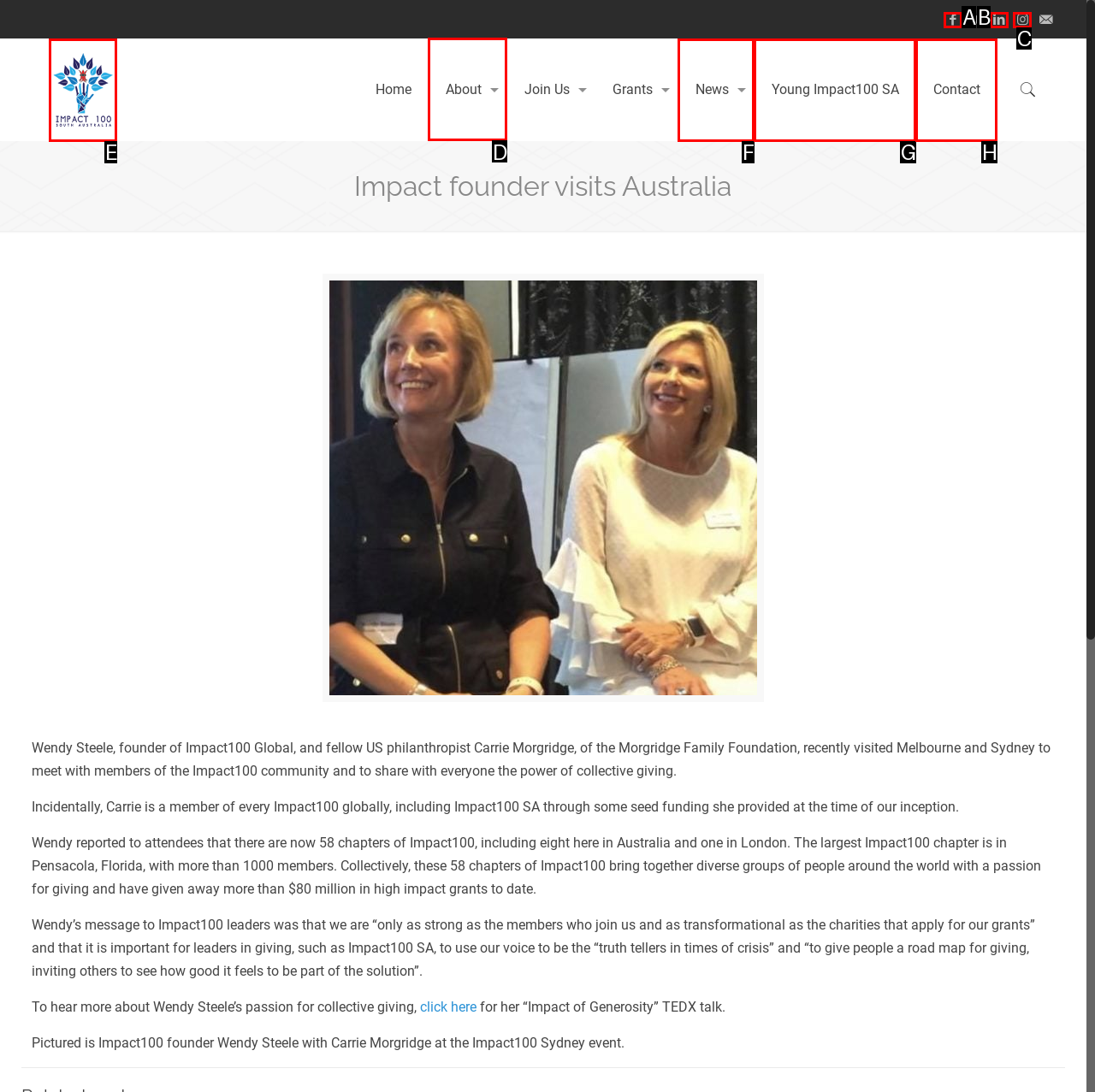Determine which option should be clicked to carry out this task: Go to the About page
State the letter of the correct choice from the provided options.

D